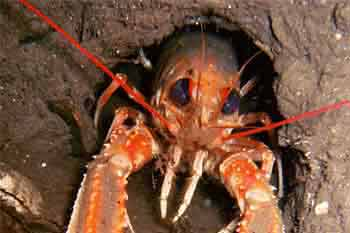Generate an in-depth description of the image you see.

The image shows a vibrant Dublin bay prawn emerging from its dark habitat. Its striking orange shell contrasts with the murky surroundings, revealing intricate details of its claws and antennae. The prawn's large, expressive eyes and delicate features highlight its adaptability and resilience in the underwater environment. This snapshot captures a moment of natural beauty, showcasing the life beneath the surface, which is often filled with wonder and surprises. The prawn is a reminder of the diverse marine life that thrives in these waters, embodying the rich biodiversity found in coastal ecosystems.